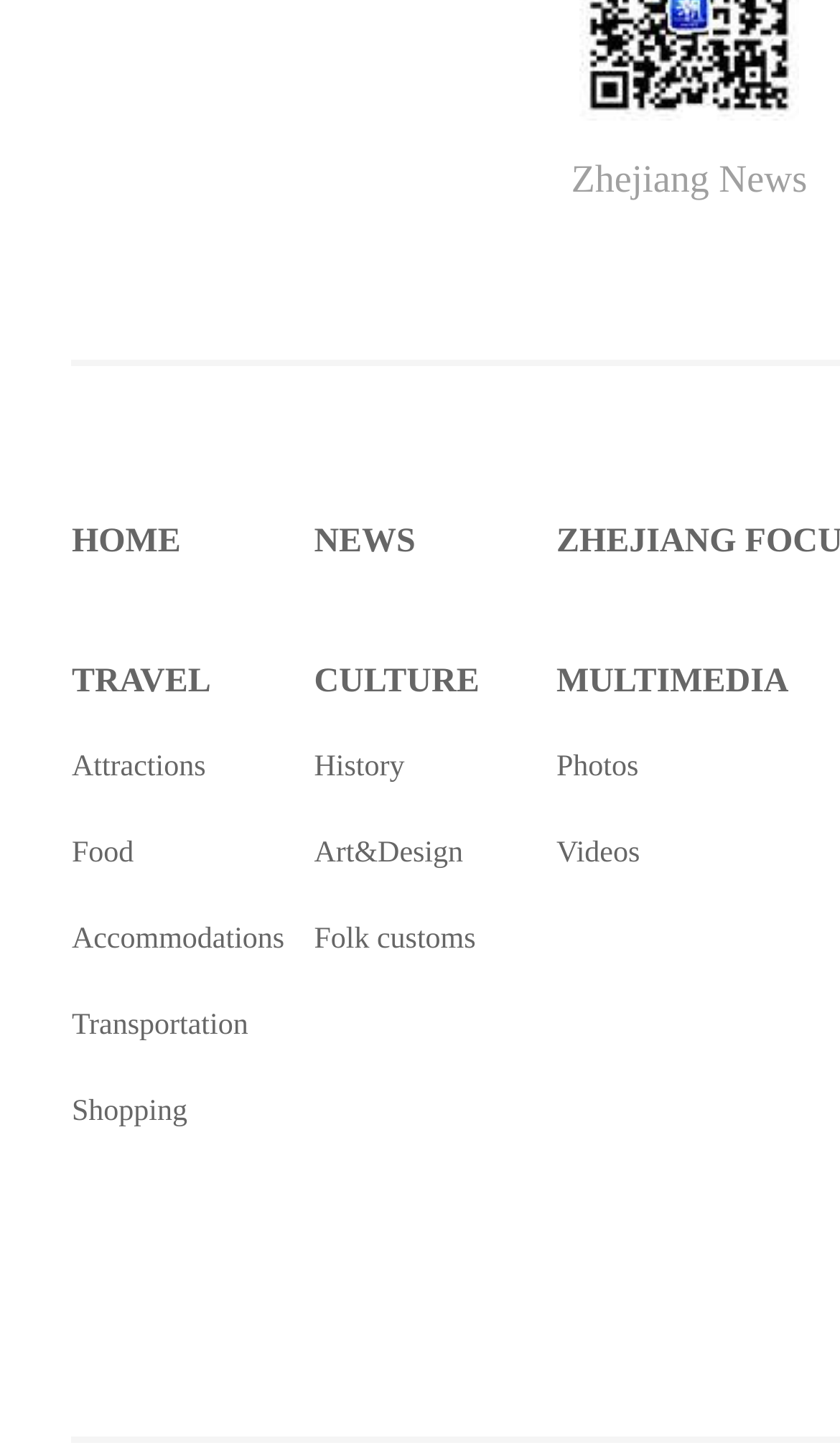Using details from the image, please answer the following question comprehensively:
How many multimedia types are available?

I see that there are two types of multimedia content available: Photos and Videos, which are listed under the MULTIMEDIA section.